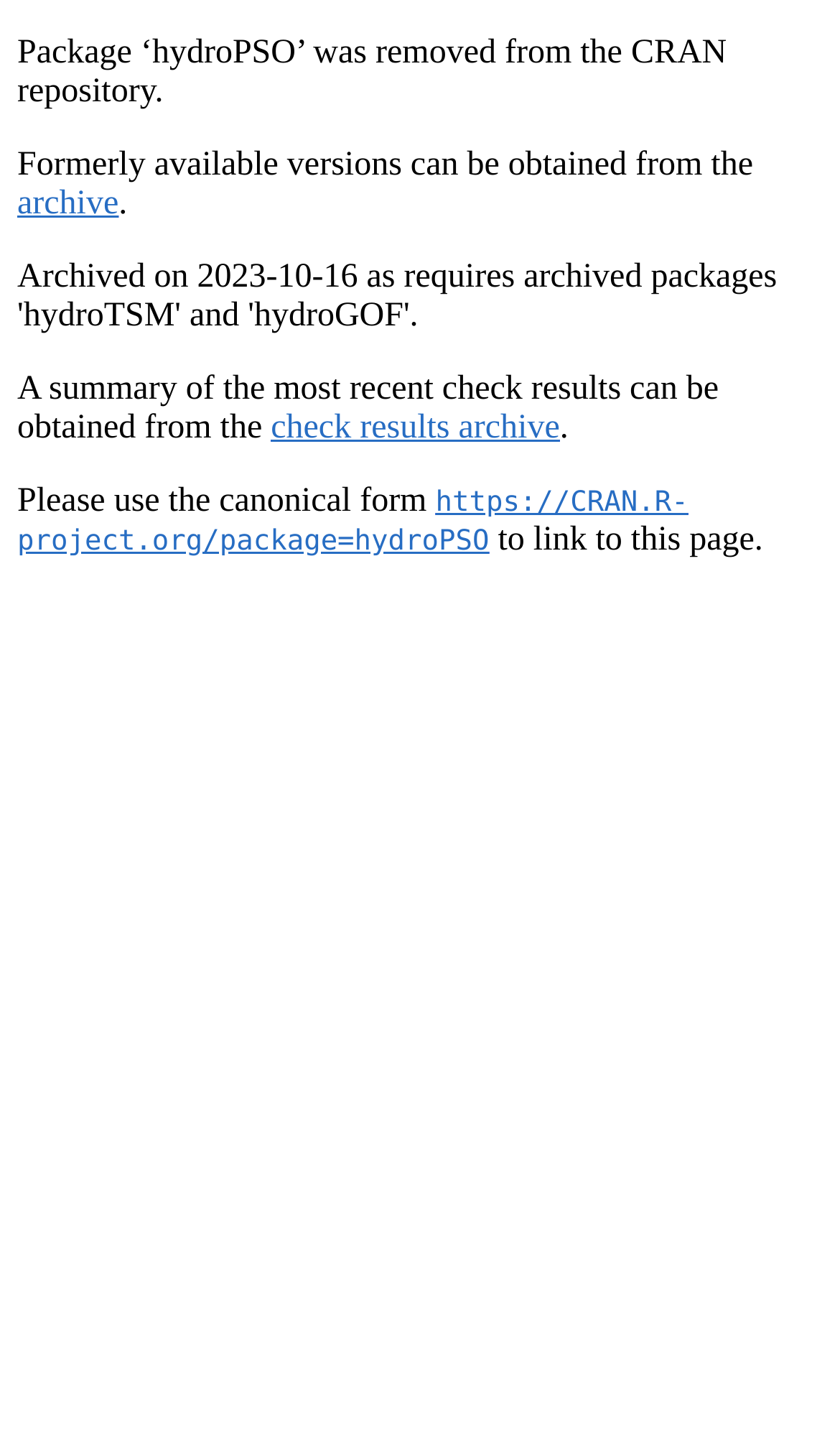Where can former versions of hydroPSO be obtained from?
Please answer the question as detailed as possible based on the image.

The webpage mentions that former versions of hydroPSO can be obtained from the archive. This information is provided in the second sentence of the webpage, which includes a link to the archive.